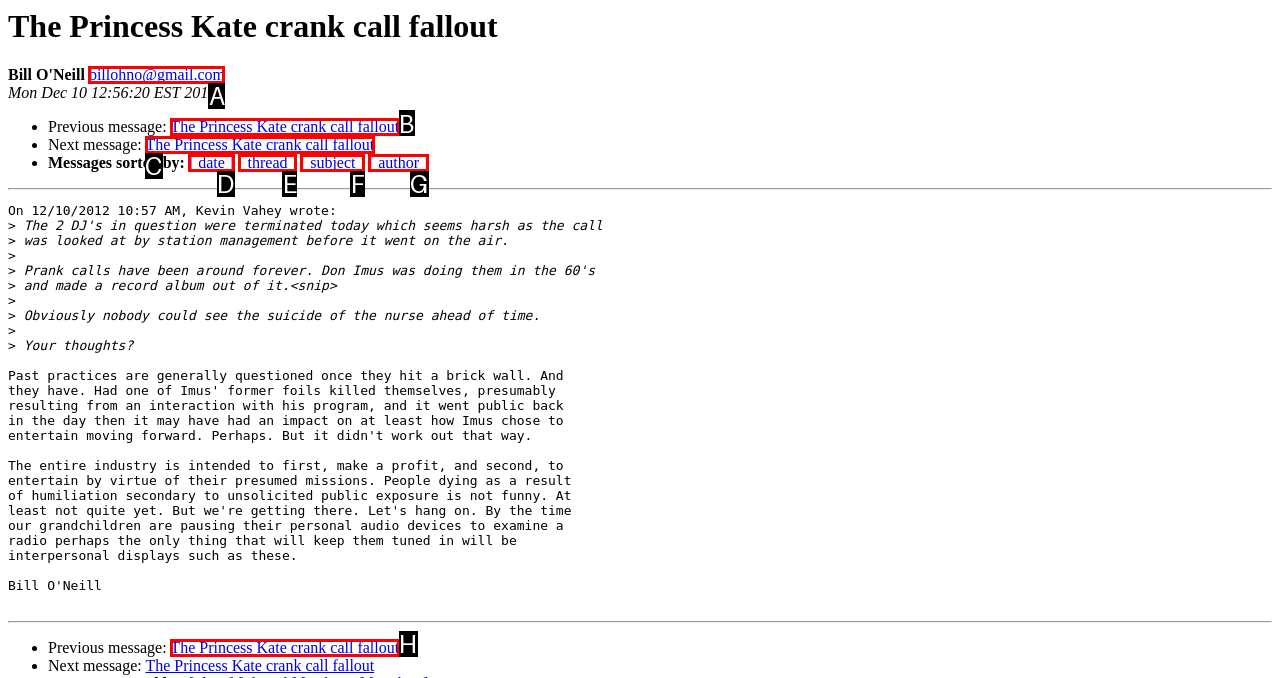Select the right option to accomplish this task: View previous message. Reply with the letter corresponding to the correct UI element.

B